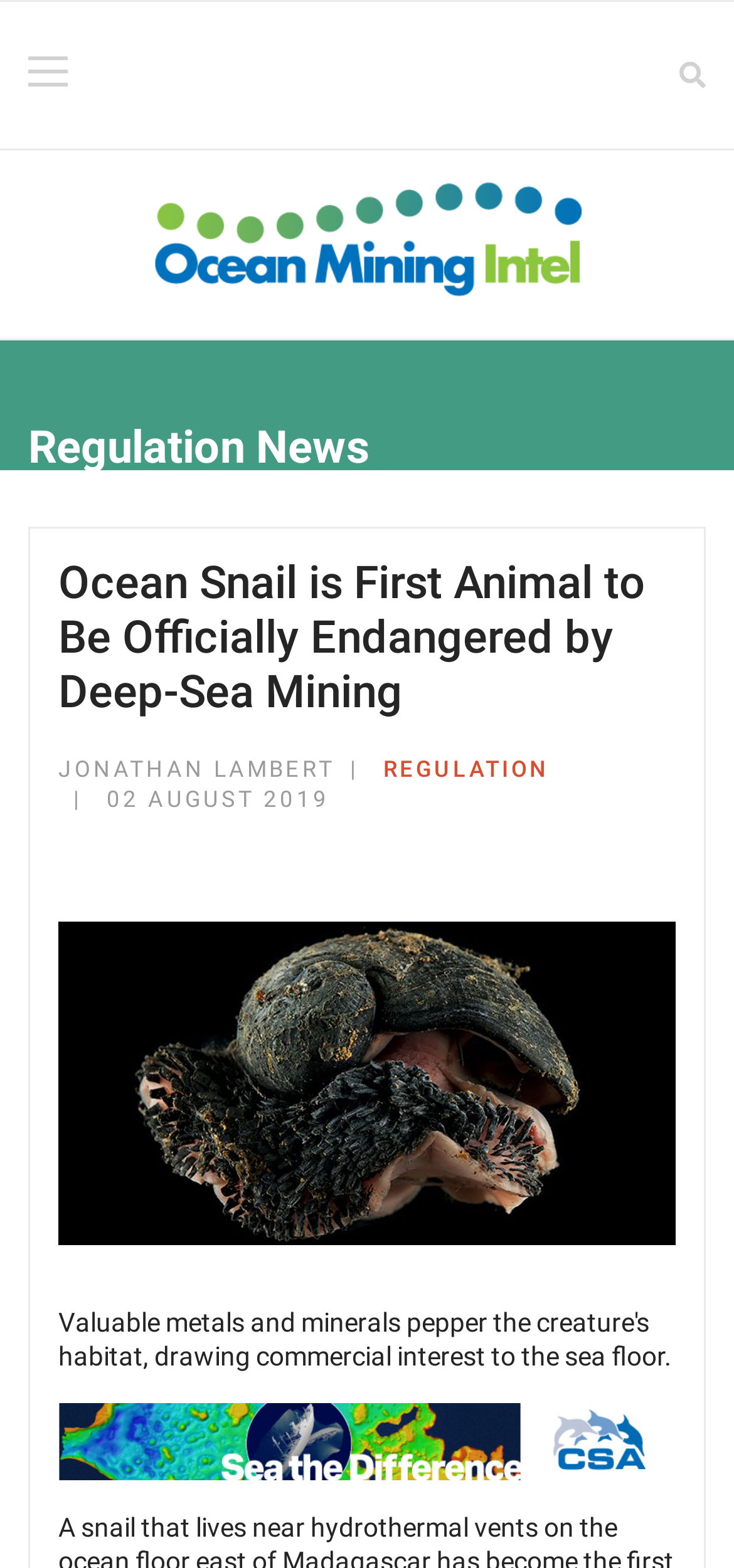Please give a short response to the question using one word or a phrase:
What is the name of the website or organization?

Ocean Mining Intel